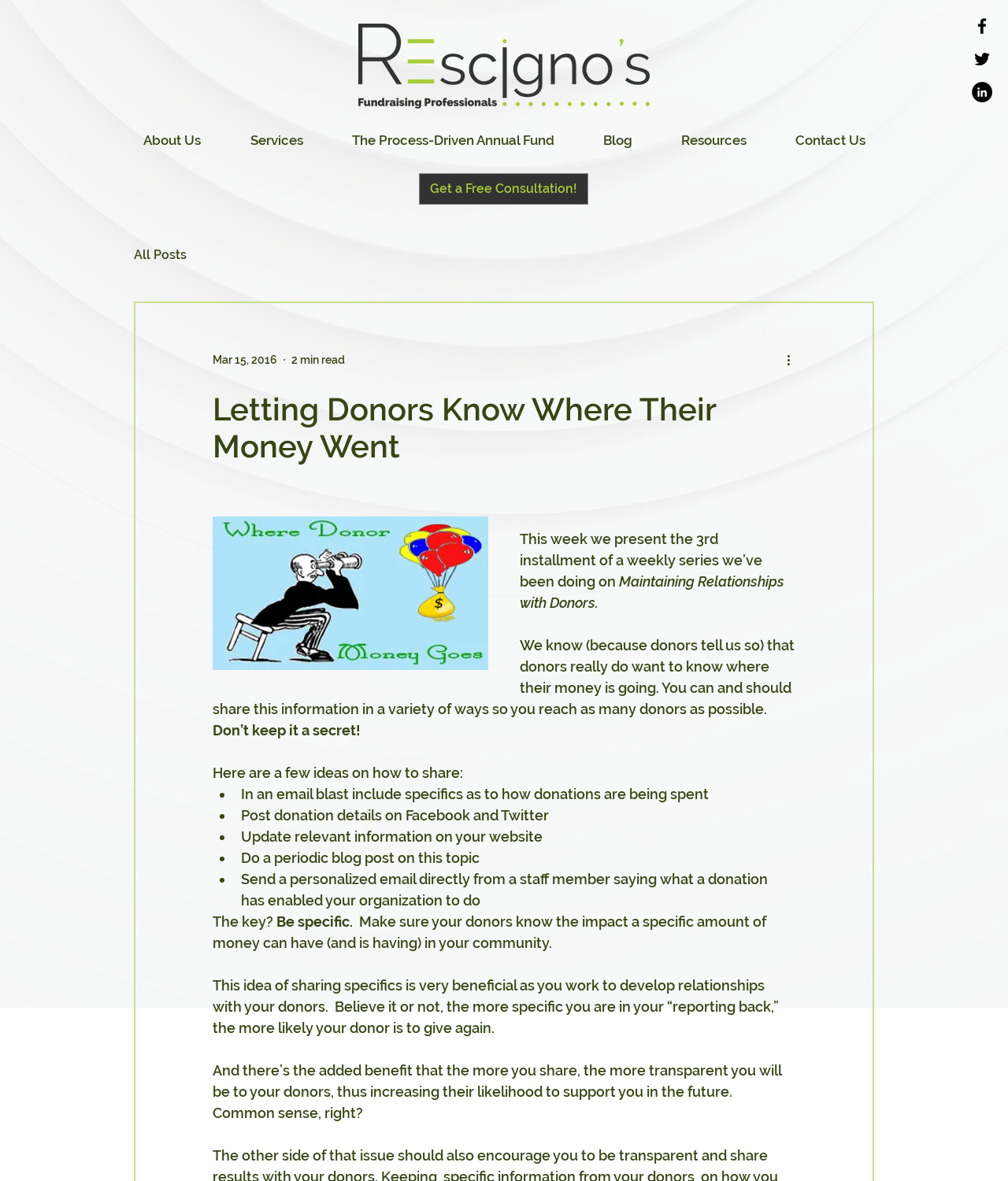What is the recommended approach to reporting back to donors?
Provide an in-depth and detailed explanation in response to the question.

The article emphasizes the importance of being specific when reporting back to donors, as it increases the likelihood of them giving again and supports the development of relationships with donors.